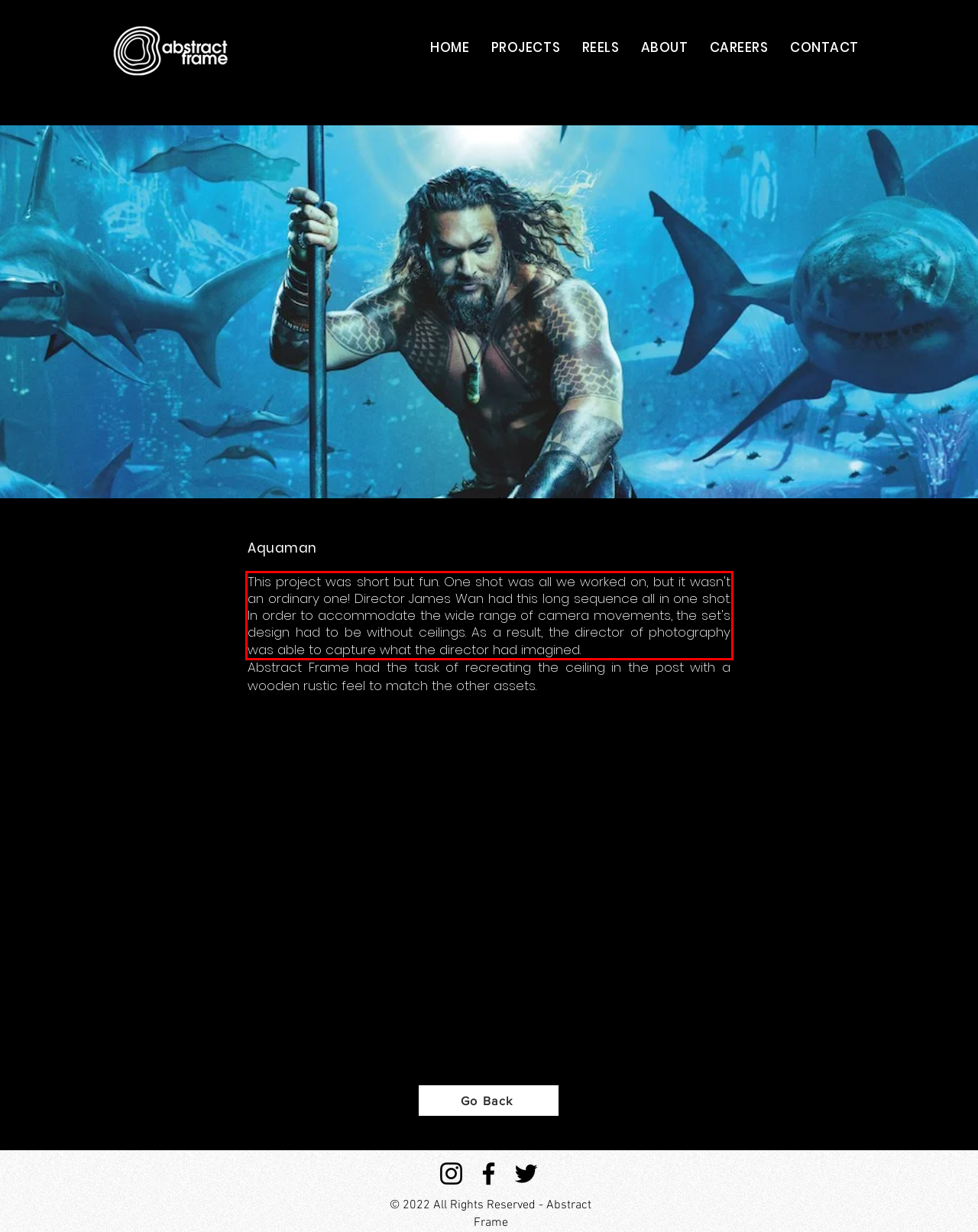In the screenshot of the webpage, find the red bounding box and perform OCR to obtain the text content restricted within this red bounding box.

This project was short but fun. One shot was all we worked on, but it wasn't an ordinary one! Director James Wan had this long sequence all in one shot. In order to accommodate the wide range of camera movements, the set's design had to be without ceilings. As a result, the director of photography was able to capture what the director had imagined.